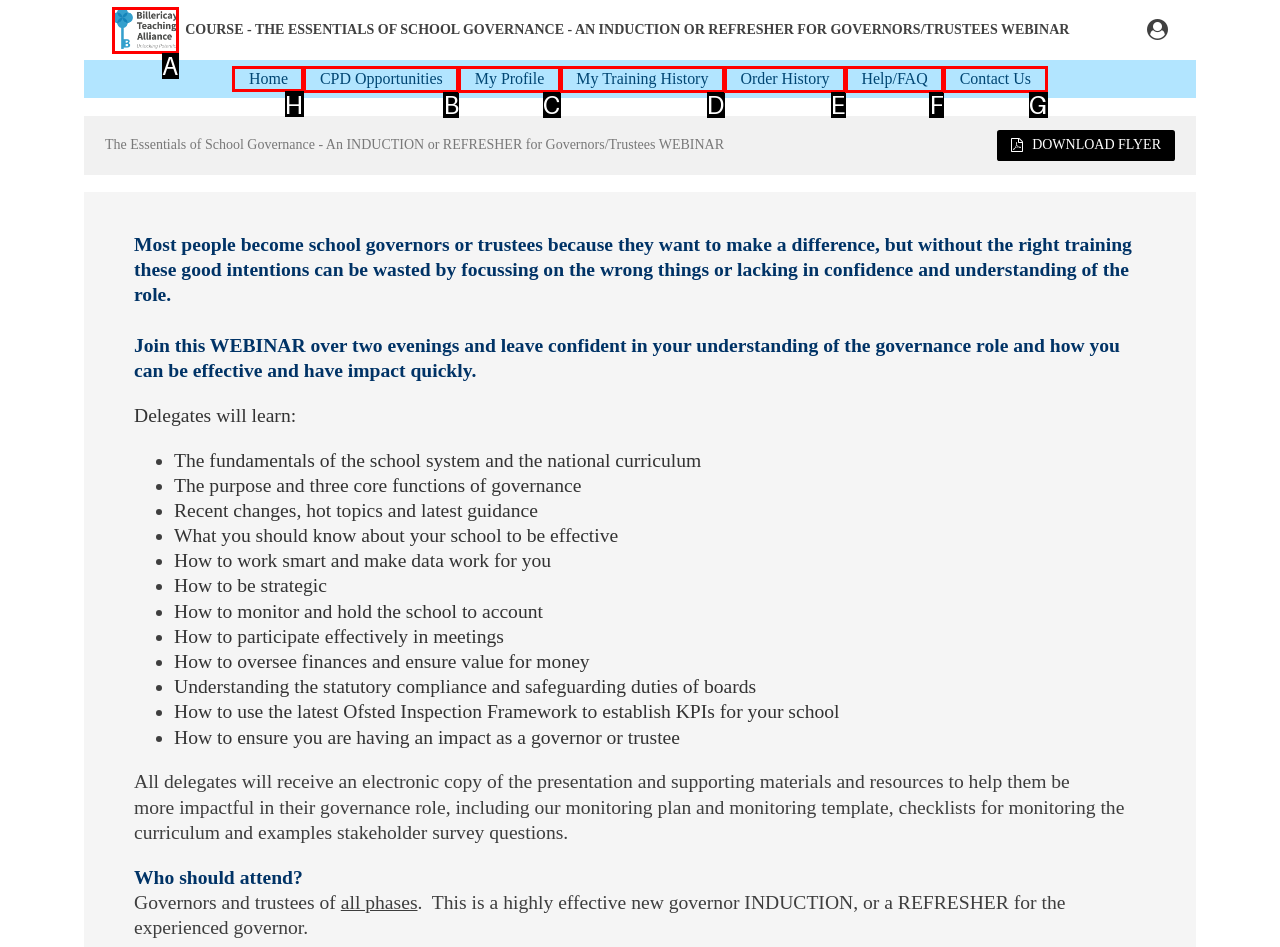For the task: Go to the Home page, tell me the letter of the option you should click. Answer with the letter alone.

H